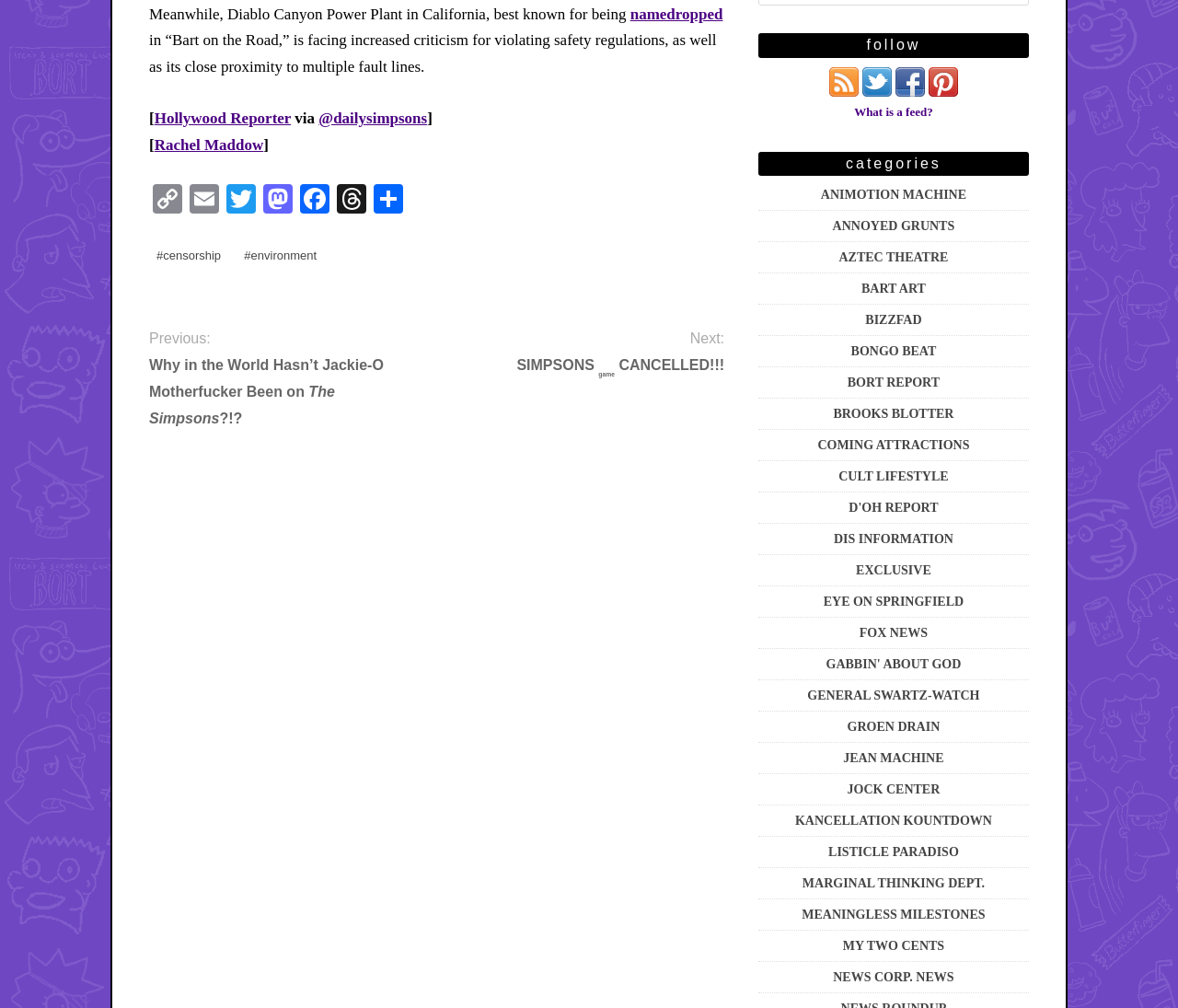Using floating point numbers between 0 and 1, provide the bounding box coordinates in the format (top-left x, top-left y, bottom-right x, bottom-right y). Locate the UI element described here: Mastodon

[0.22, 0.183, 0.252, 0.216]